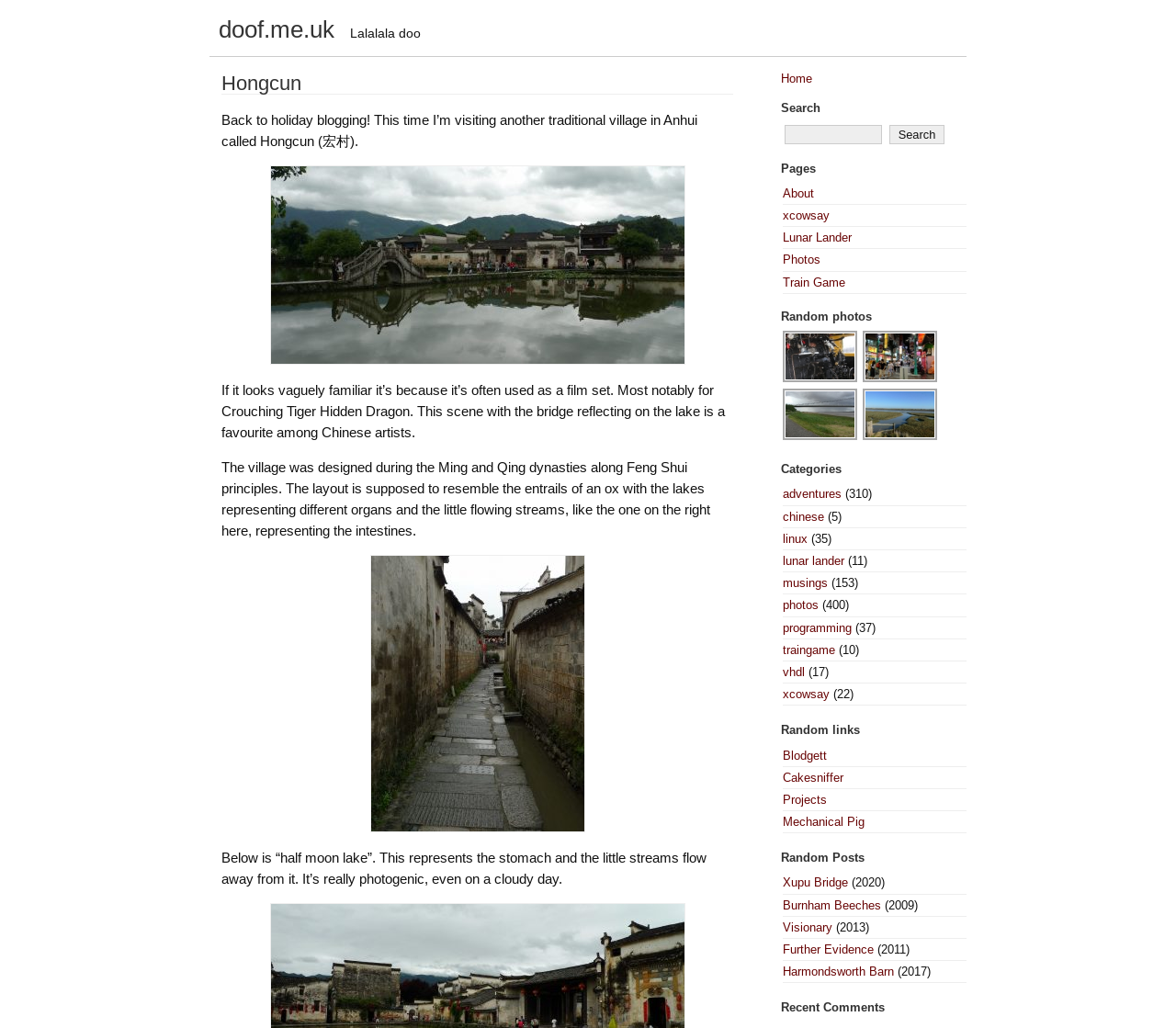Locate the bounding box coordinates of the clickable part needed for the task: "view photos".

[0.666, 0.245, 0.698, 0.259]